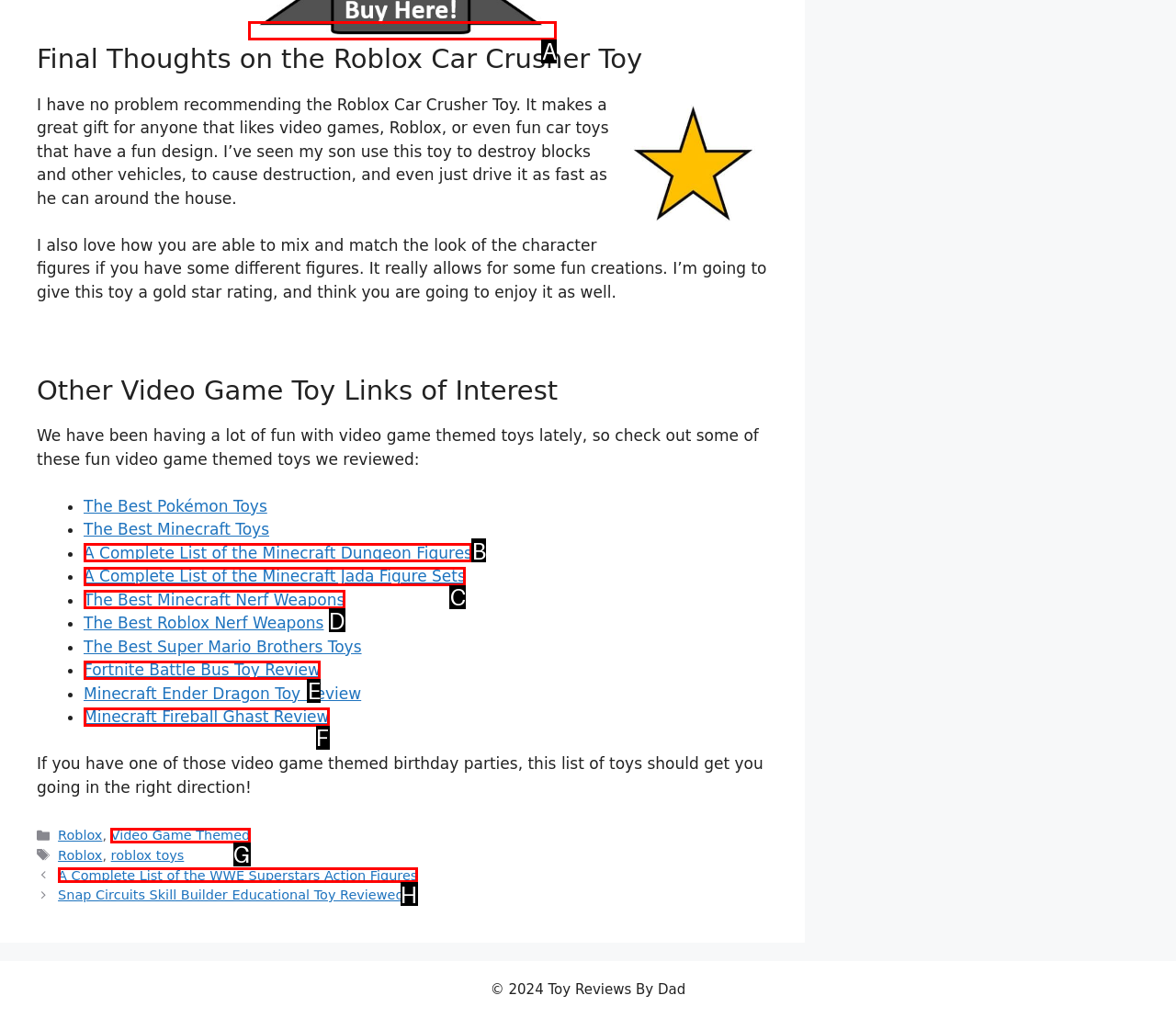From the given options, find the HTML element that fits the description: Minecraft Fireball Ghast Review. Reply with the letter of the chosen element.

F